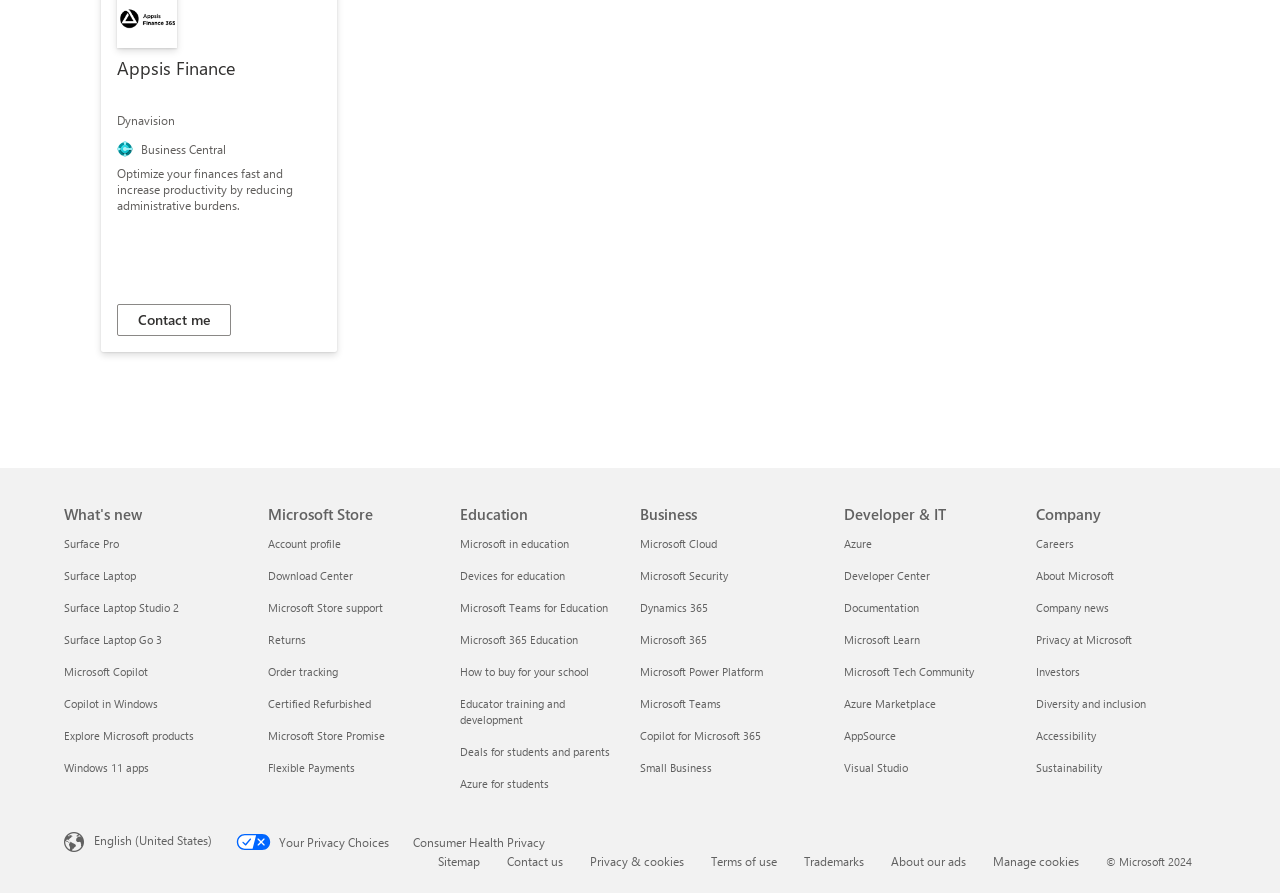Find the bounding box coordinates of the element I should click to carry out the following instruction: "Click the 'Post Comment' button".

None